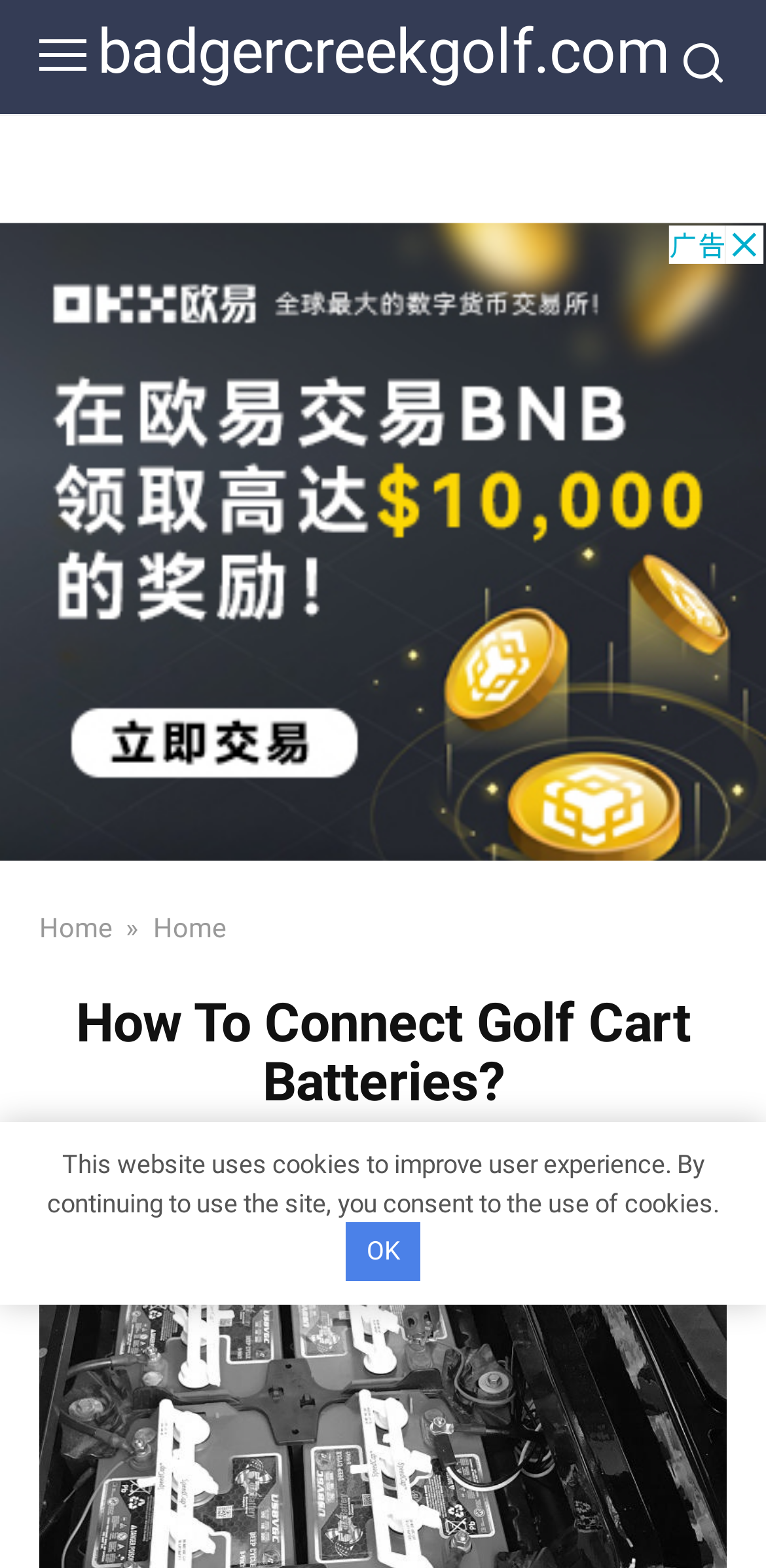Please specify the bounding box coordinates in the format (top-left x, top-left y, bottom-right x, bottom-right y), with values ranging from 0 to 1. Identify the bounding box for the UI component described as follows: aria-label="Advertisement" name="aswift_1" title="Advertisement"

[0.0, 0.142, 1.0, 0.549]